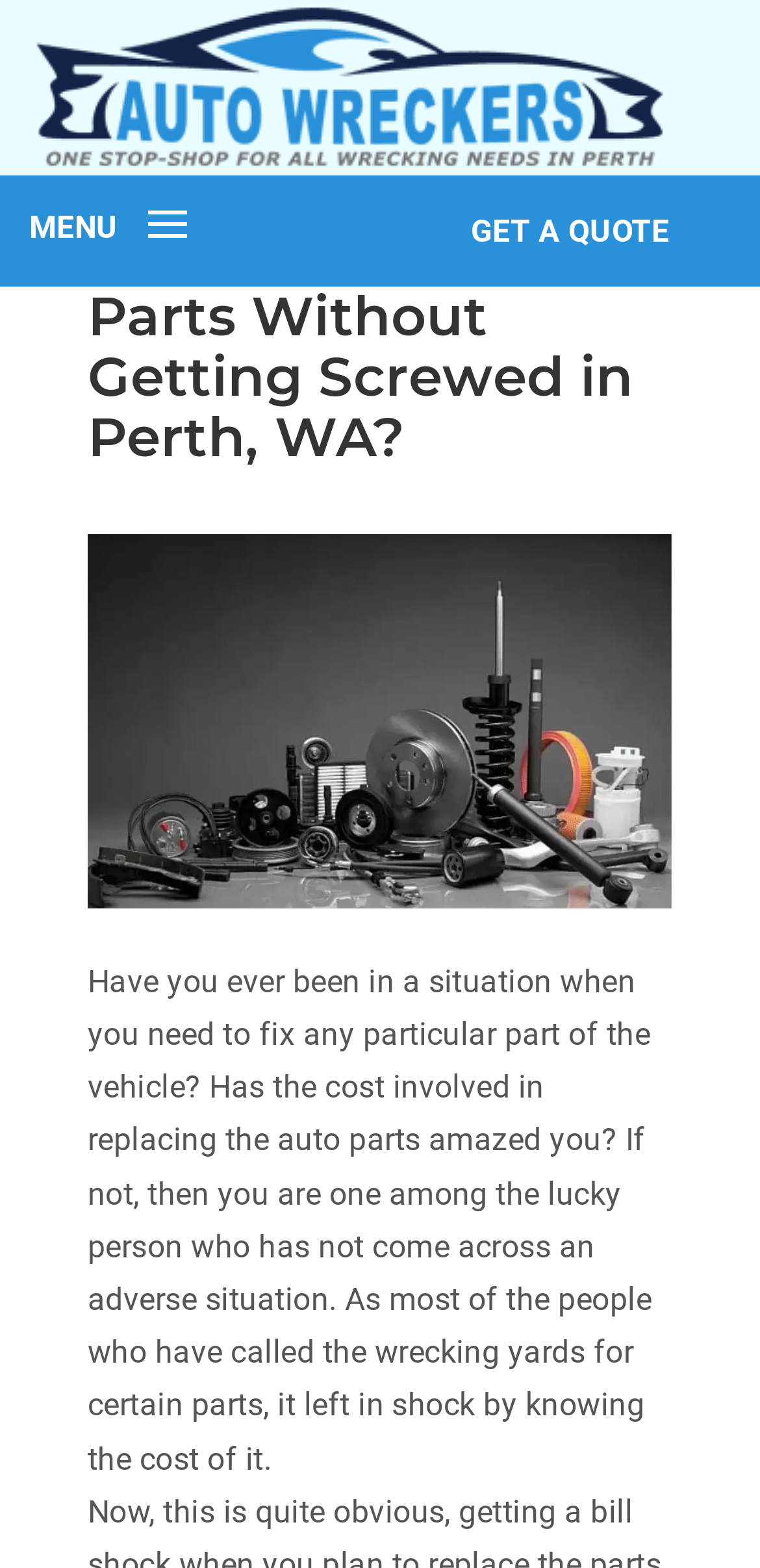Find the bounding box coordinates for the HTML element specified by: "Buy And Sale".

[0.609, 0.083, 0.822, 0.104]